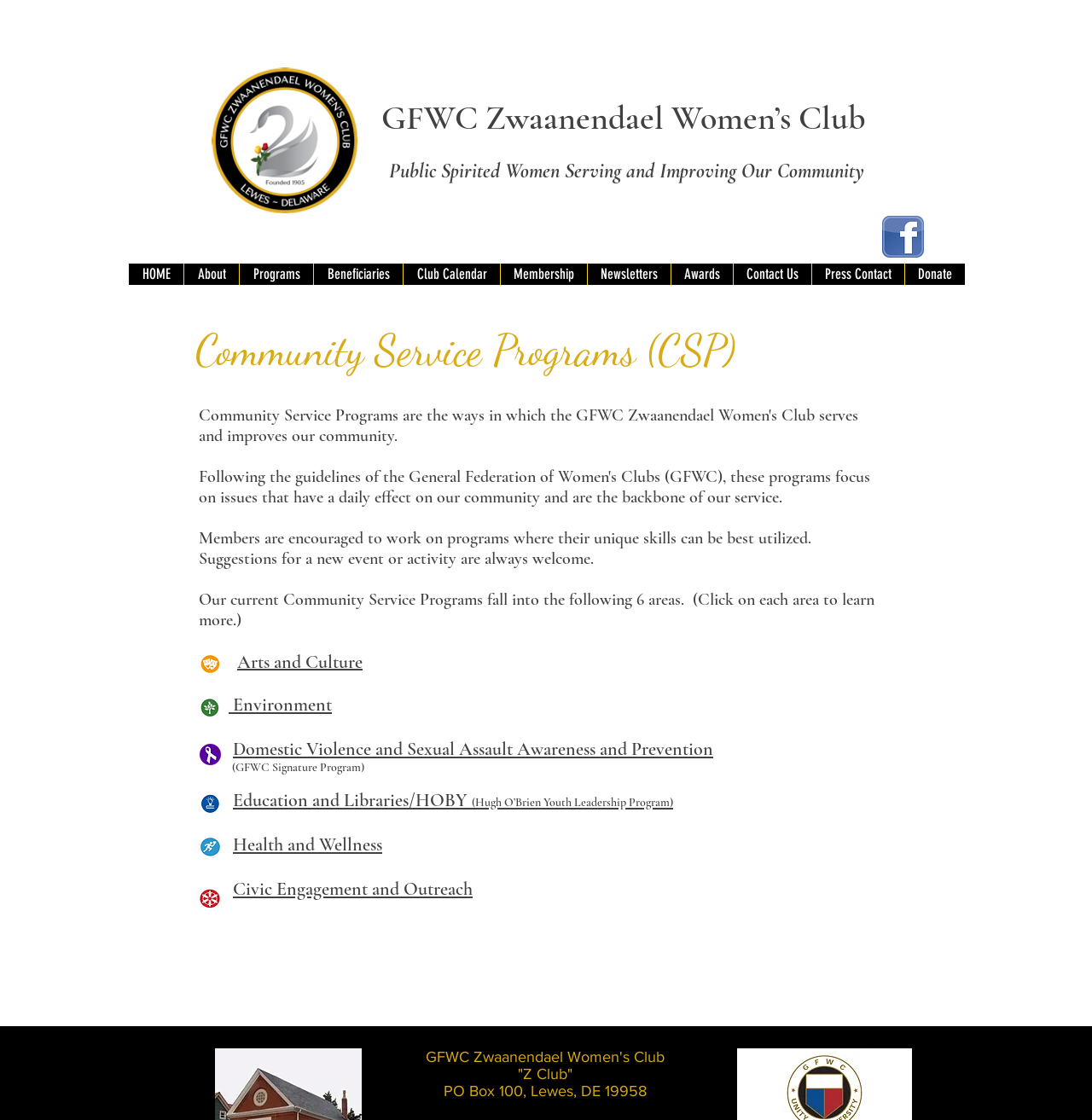Can you show the bounding box coordinates of the region to click on to complete the task described in the instruction: "Click on the Community link"?

None